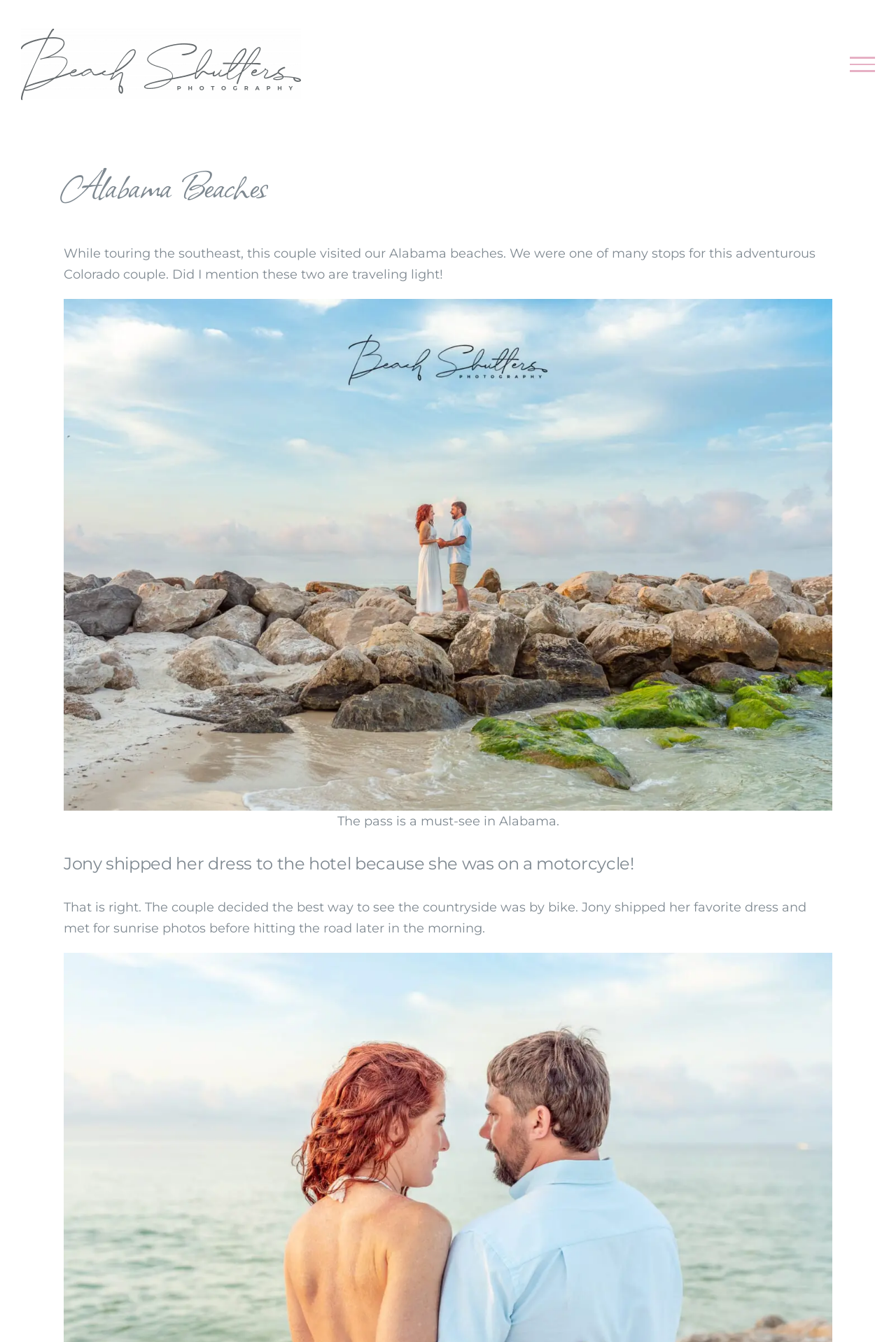Locate the bounding box of the user interface element based on this description: "alt="Beach Shutters Photography Logo"".

[0.023, 0.021, 0.336, 0.075]